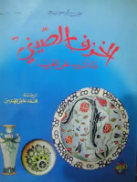What type of motifs are featured on the decorative dish?
Refer to the image and provide a one-word or short phrase answer.

Floral and fish